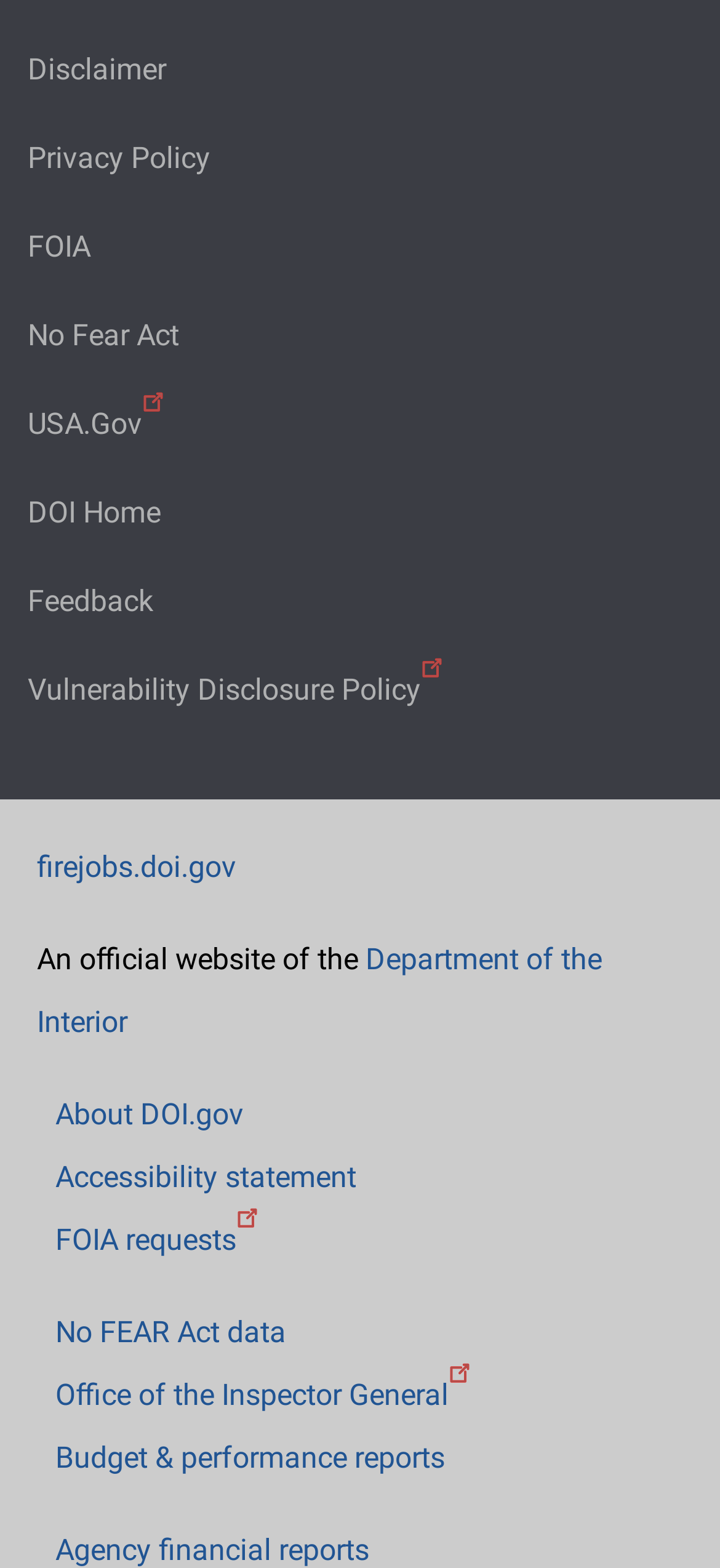How many images are on the webpage?
Look at the image and answer with only one word or phrase.

4